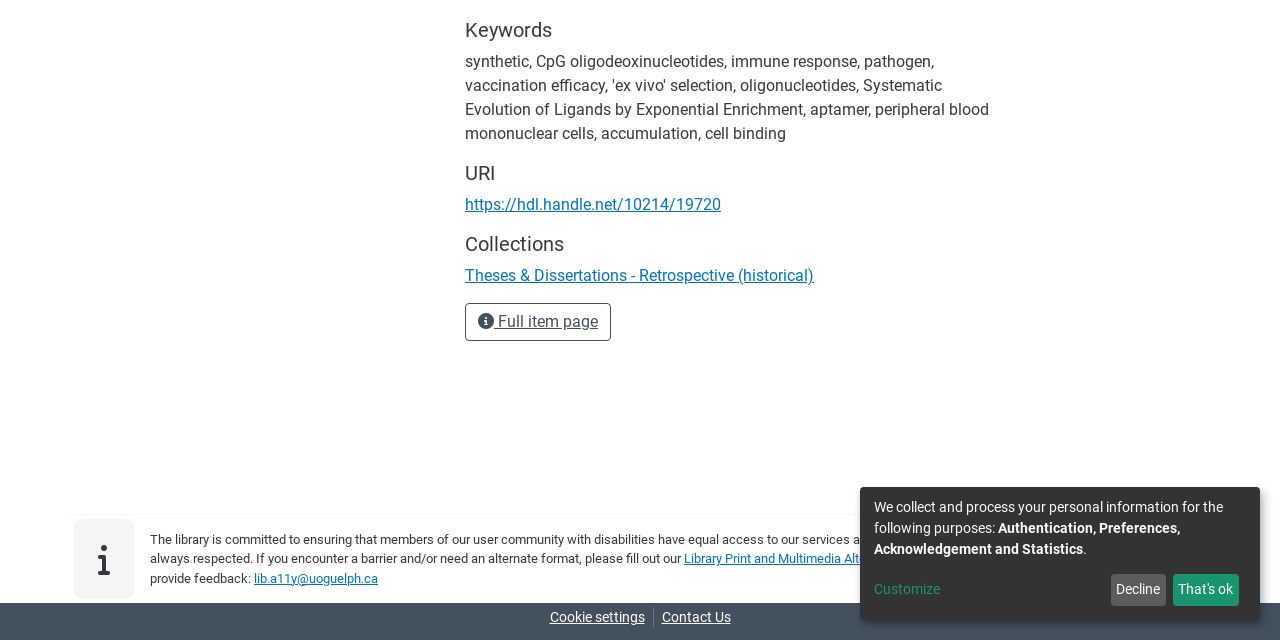Using the given description, provide the bounding box coordinates formatted as (top-left x, top-left y, bottom-right x, bottom-right y), with all values being floating point numbers between 0 and 1. Description: Customize

[0.683, 0.905, 0.862, 0.938]